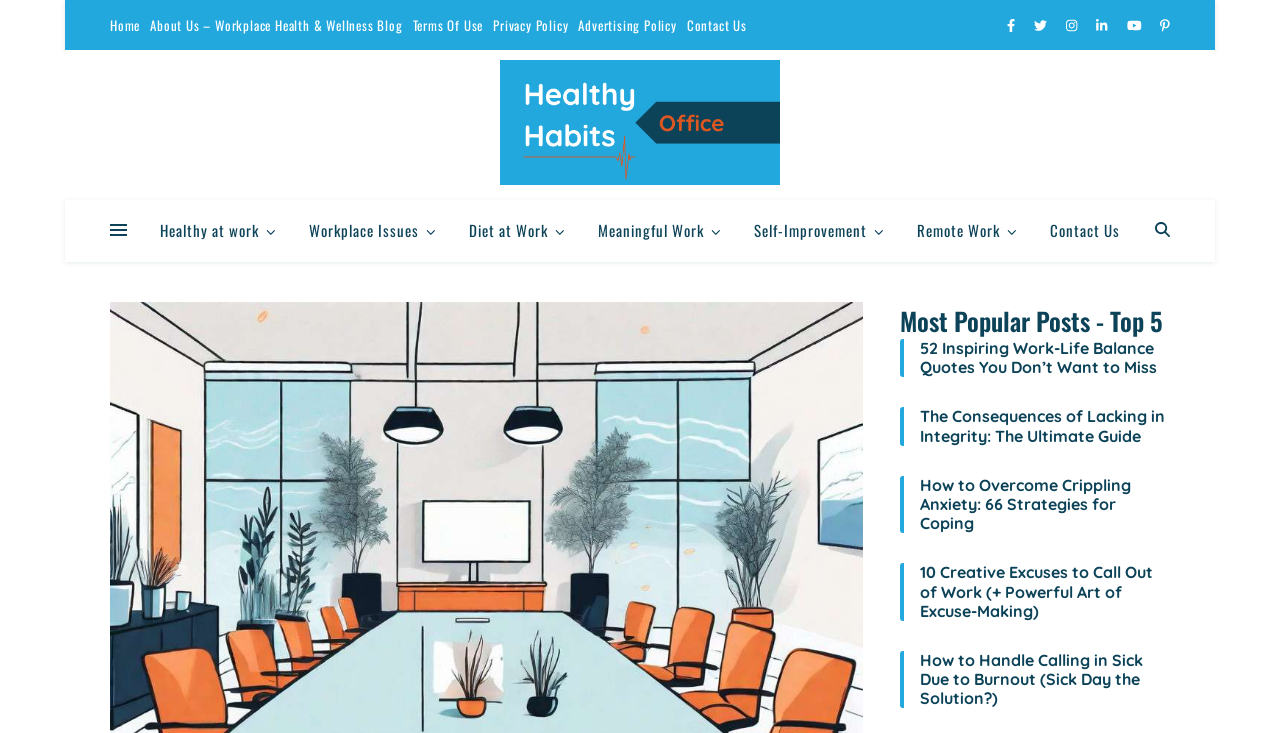Please identify the bounding box coordinates of the clickable element to fulfill the following instruction: "Go to the About Us page". The coordinates should be four float numbers between 0 and 1, i.e., [left, top, right, bottom].

[0.113, 0.0, 0.318, 0.068]